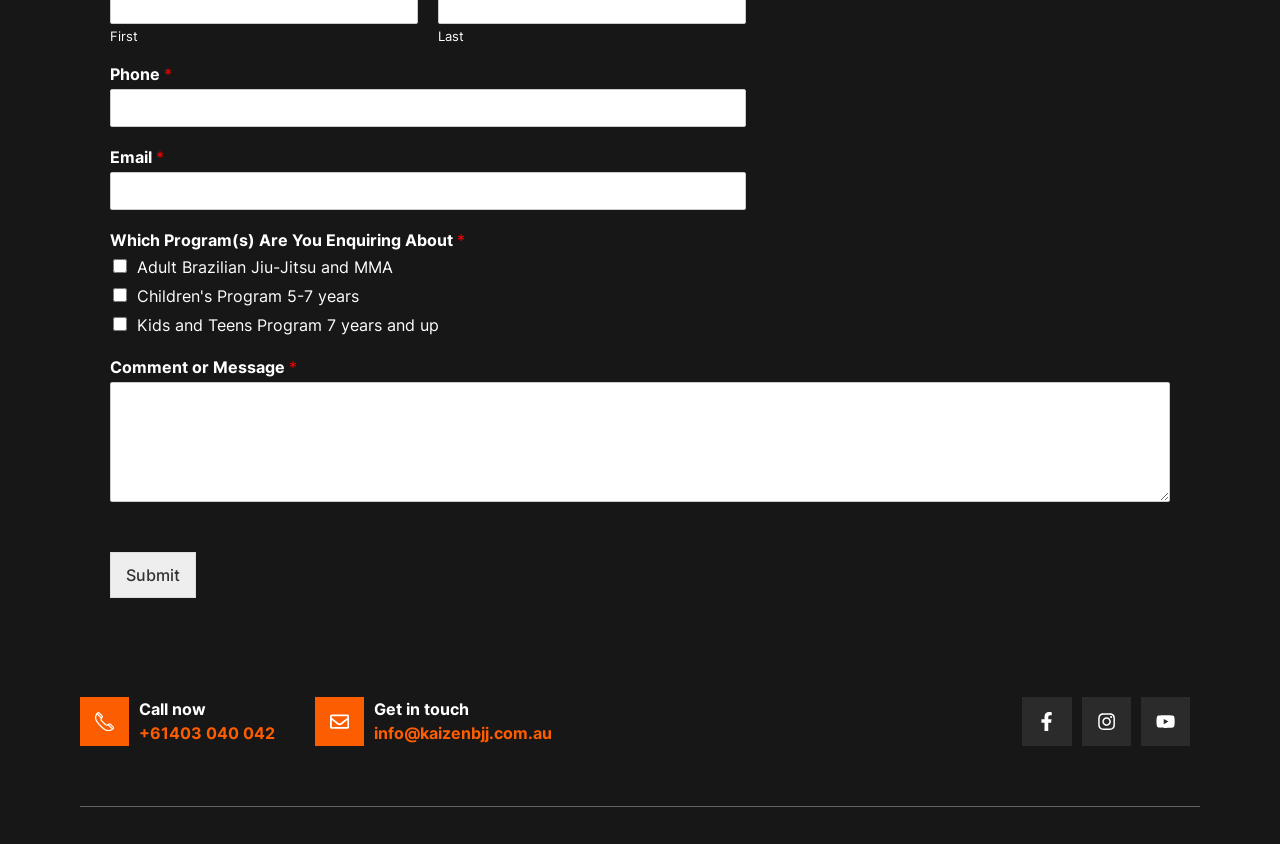What is the email address provided for contact?
Answer with a single word or phrase, using the screenshot for reference.

info@kaizenbjj.com.au